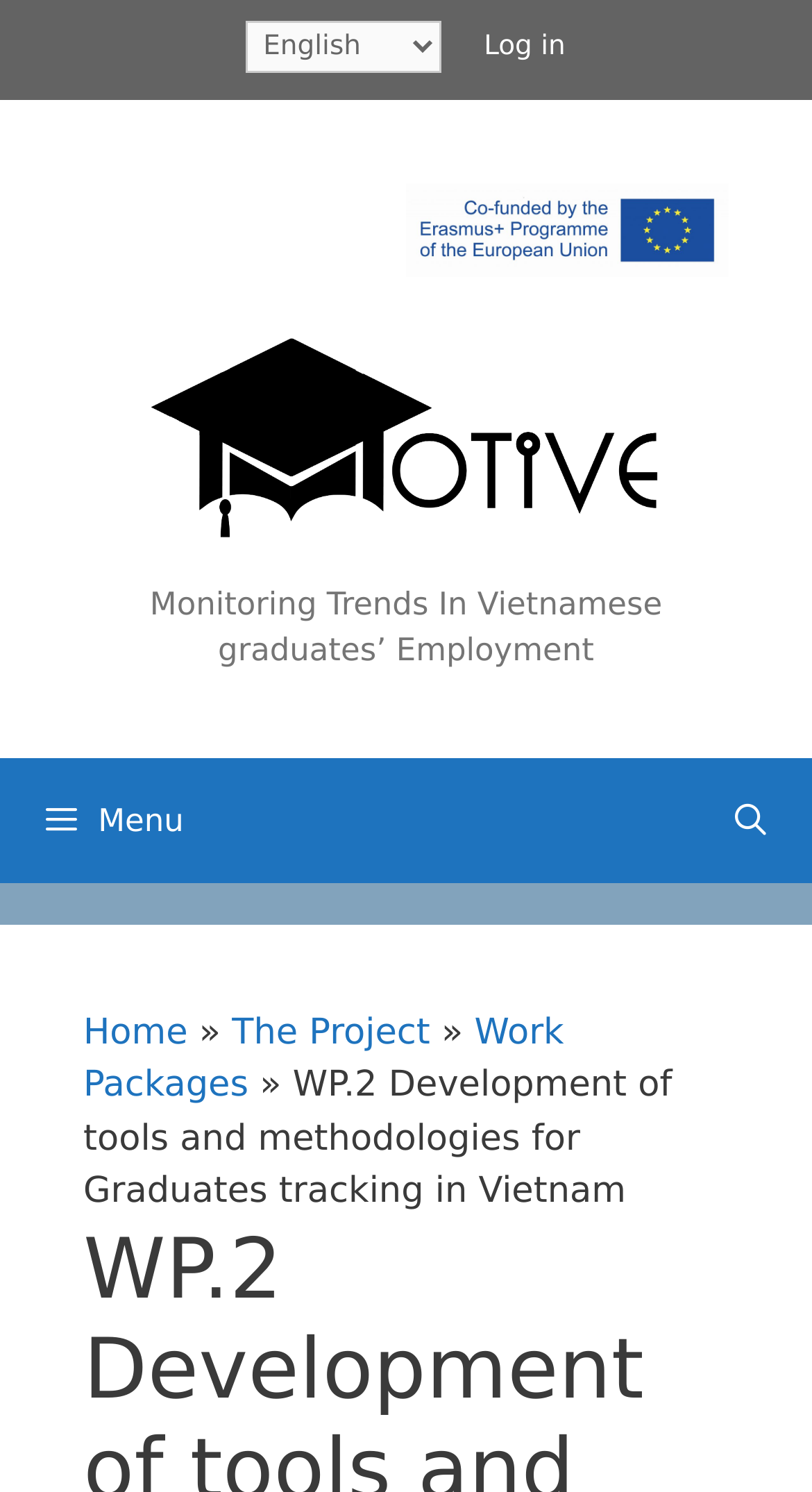Identify the bounding box coordinates for the element you need to click to achieve the following task: "View MOTIVE Project". Provide the bounding box coordinates as four float numbers between 0 and 1, in the form [left, top, right, bottom].

[0.179, 0.279, 0.821, 0.307]